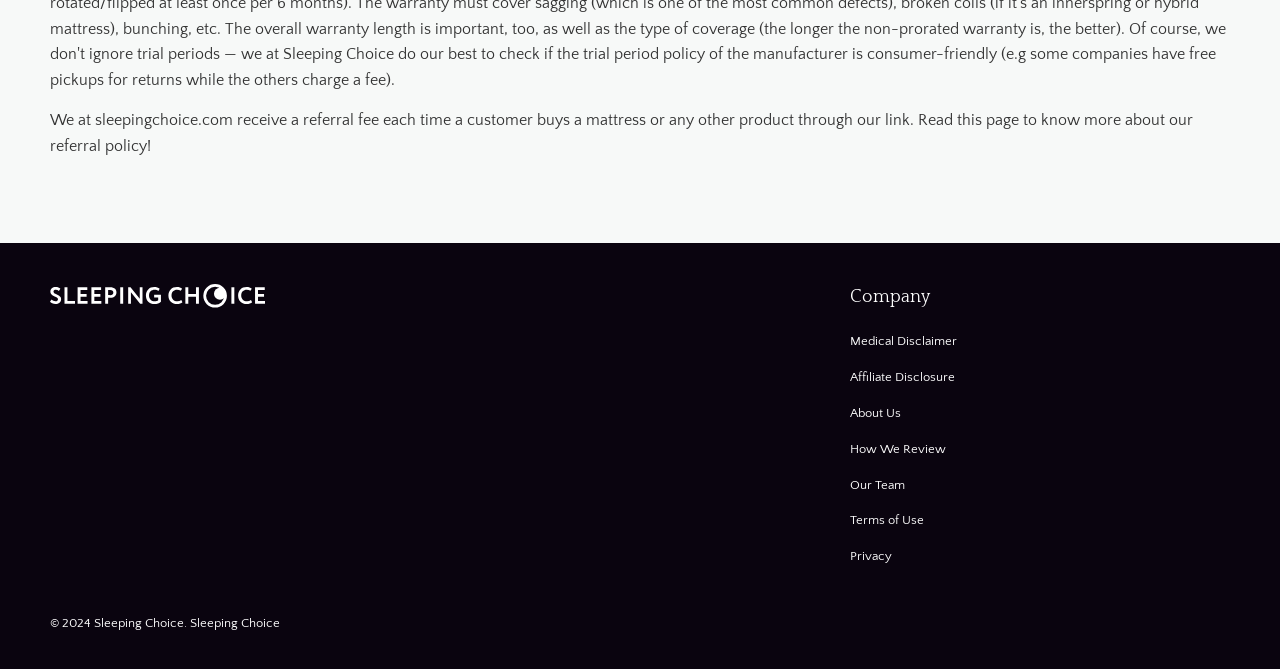Given the description of a UI element: "About Us", identify the bounding box coordinates of the matching element in the webpage screenshot.

[0.664, 0.607, 0.704, 0.628]